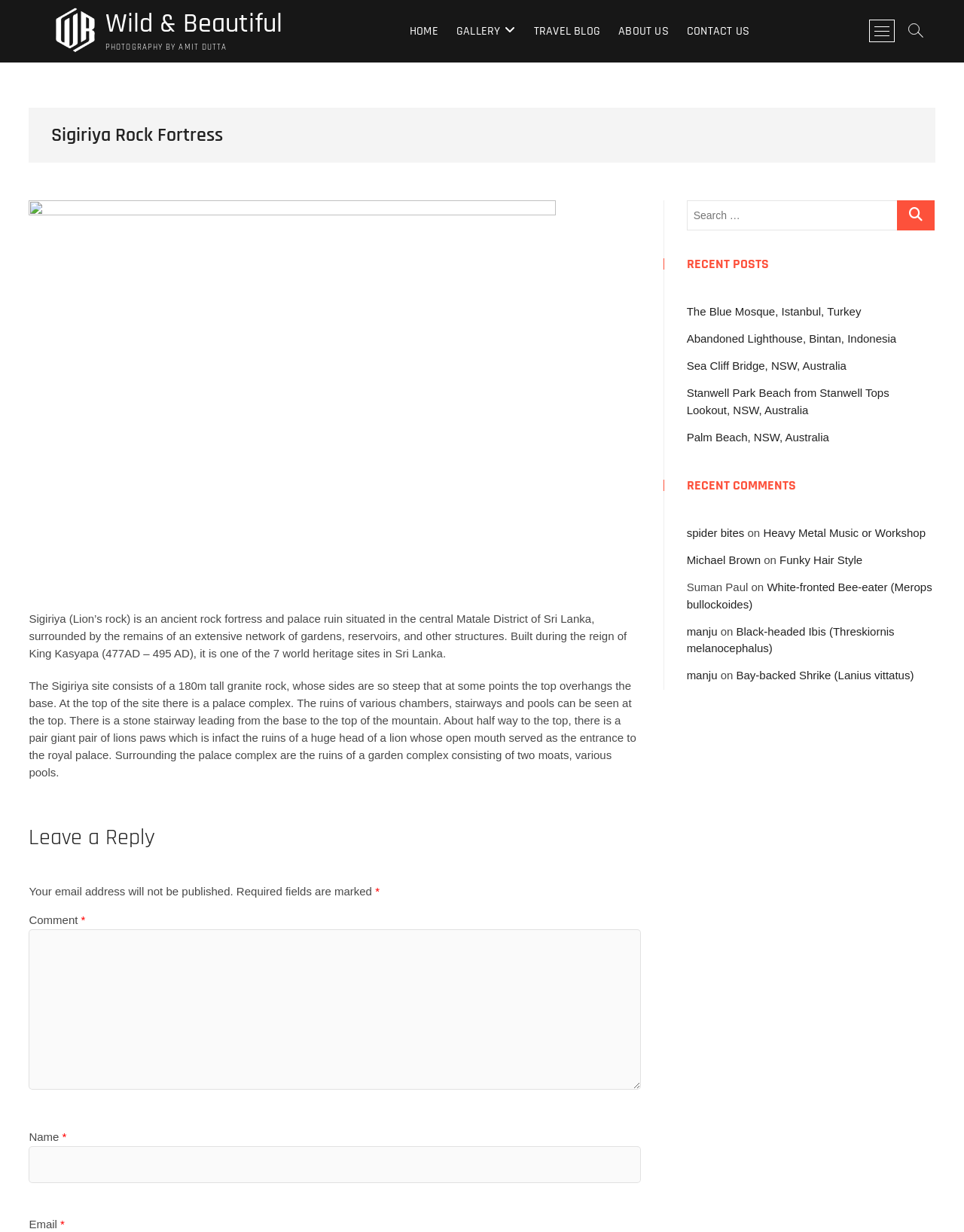Provide the bounding box coordinates of the UI element this sentence describes: "Home".

[0.417, 0.011, 0.462, 0.041]